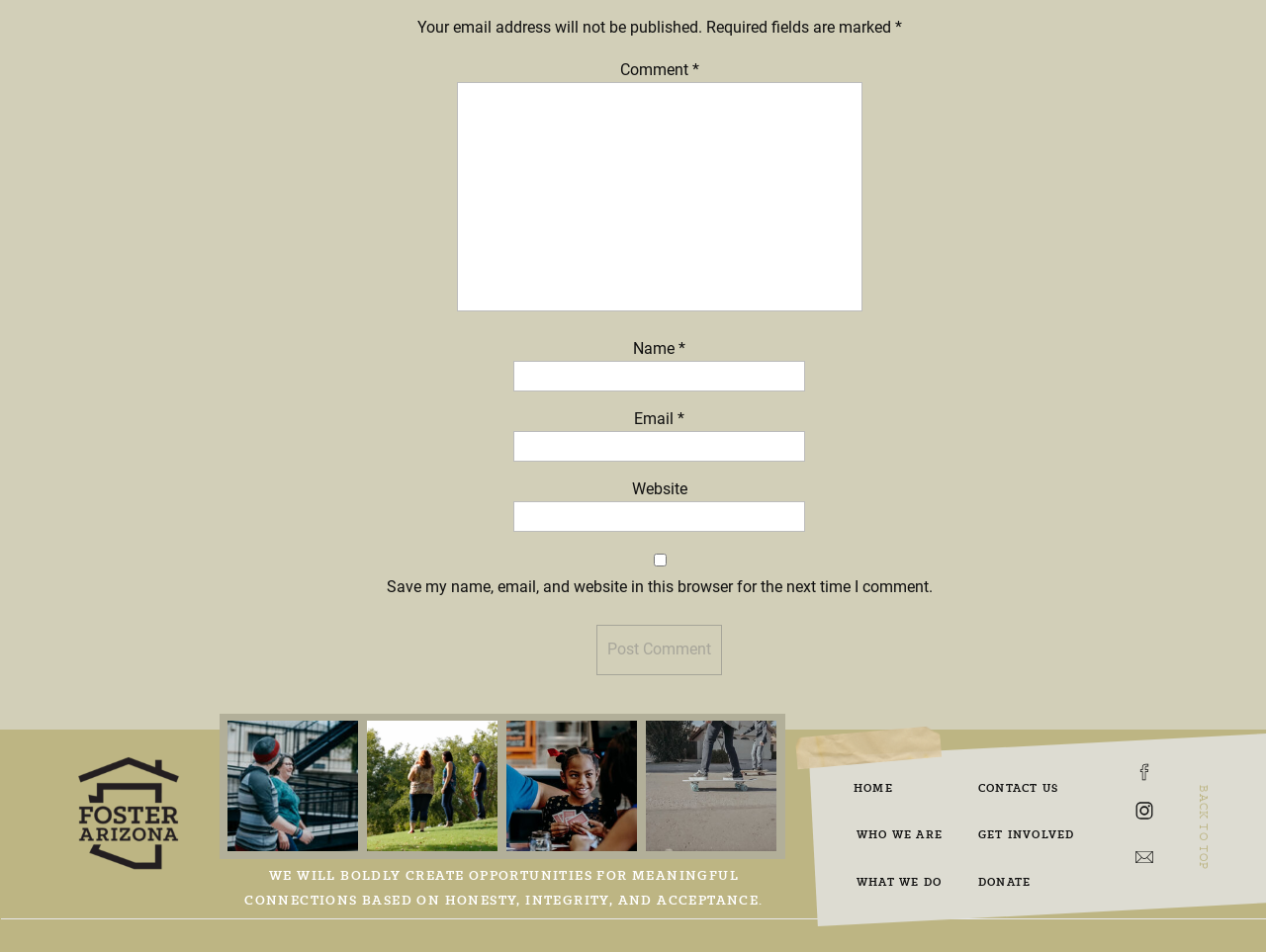Please identify the bounding box coordinates of the clickable area that will fulfill the following instruction: "Click the Post Comment button". The coordinates should be in the format of four float numbers between 0 and 1, i.e., [left, top, right, bottom].

[0.471, 0.657, 0.57, 0.709]